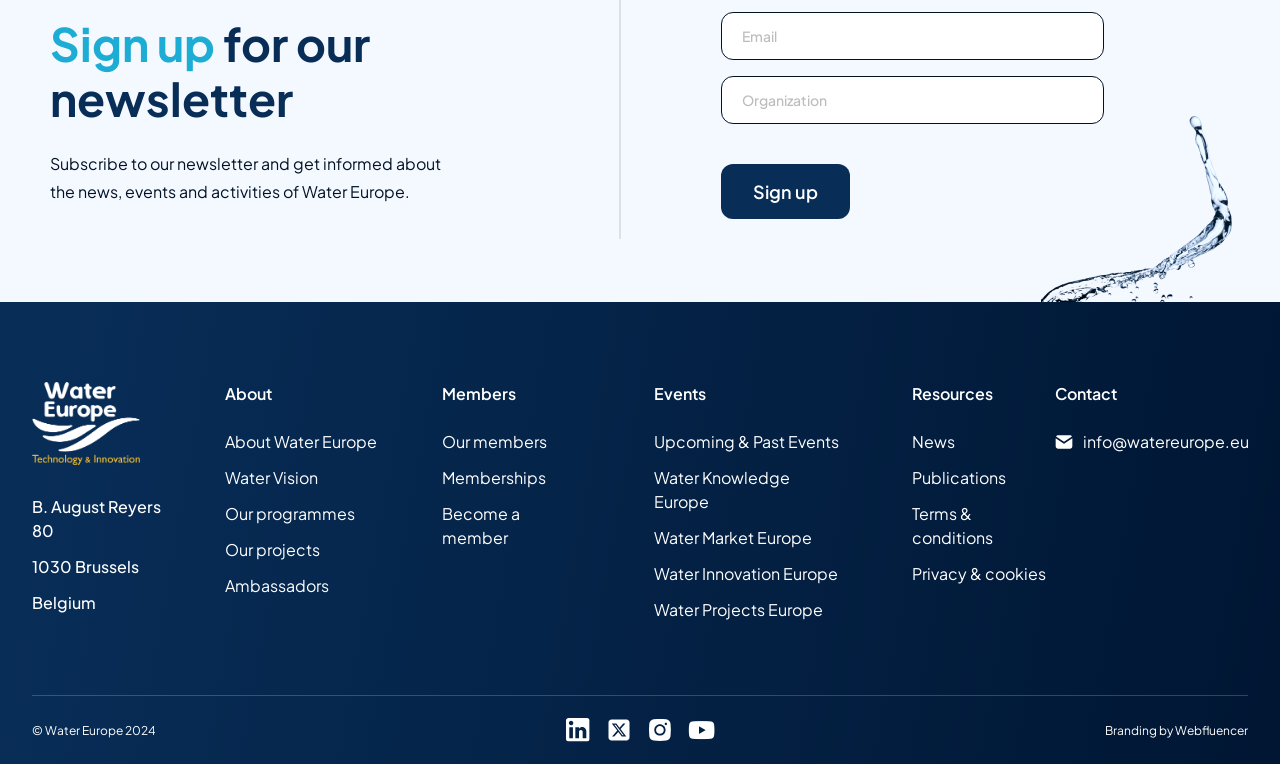Show the bounding box coordinates of the region that should be clicked to follow the instruction: "Learn about Water Europe."

[0.176, 0.563, 0.295, 0.595]